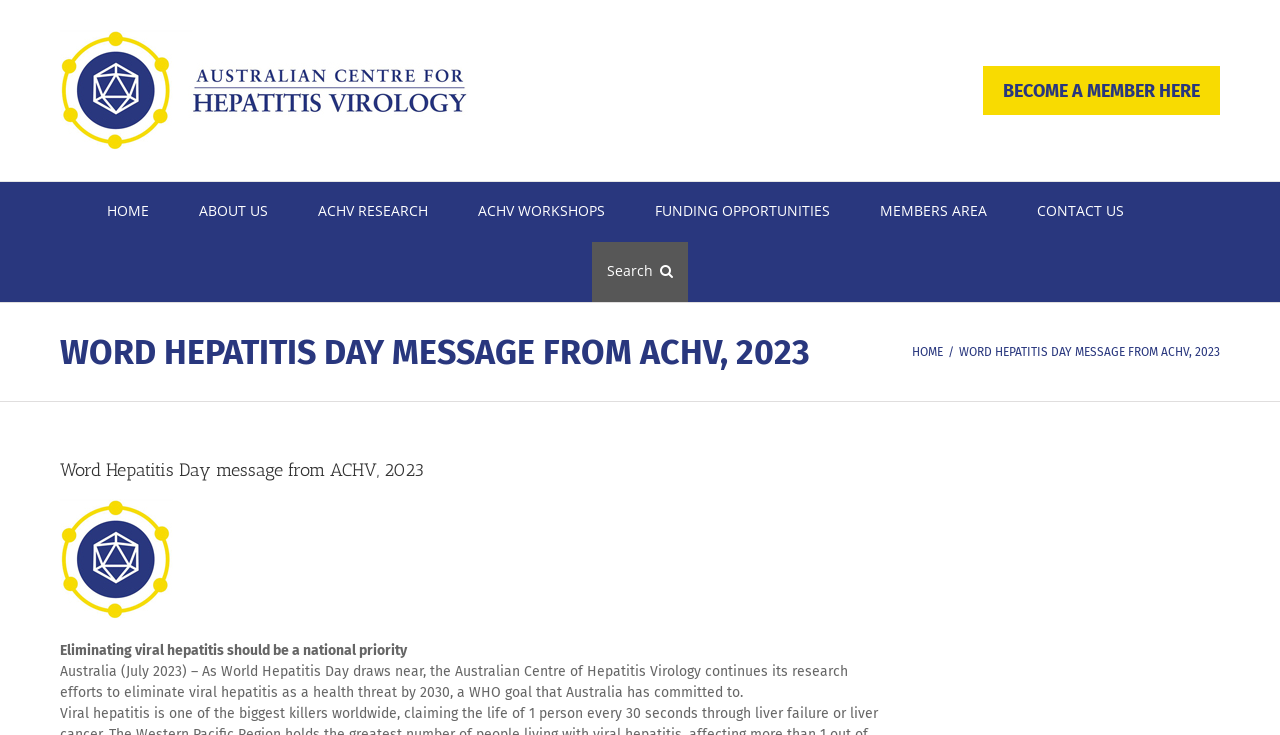What is the purpose of the Australian Centre of Hepatitis Virology?
Using the image as a reference, answer the question with a short word or phrase.

Eliminate viral hepatitis